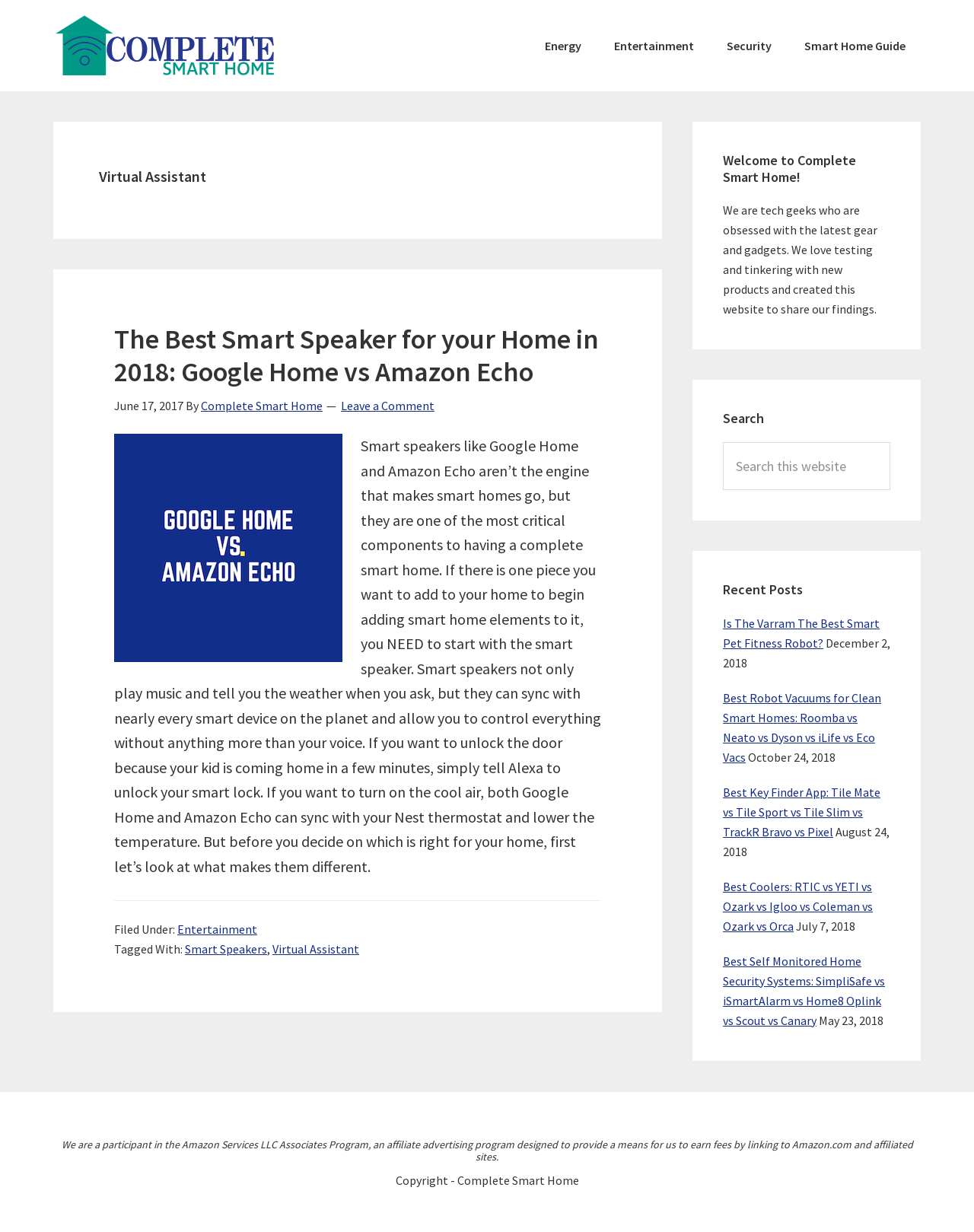Find the bounding box coordinates of the clickable area that will achieve the following instruction: "Search for something on the website".

[0.742, 0.359, 0.914, 0.398]